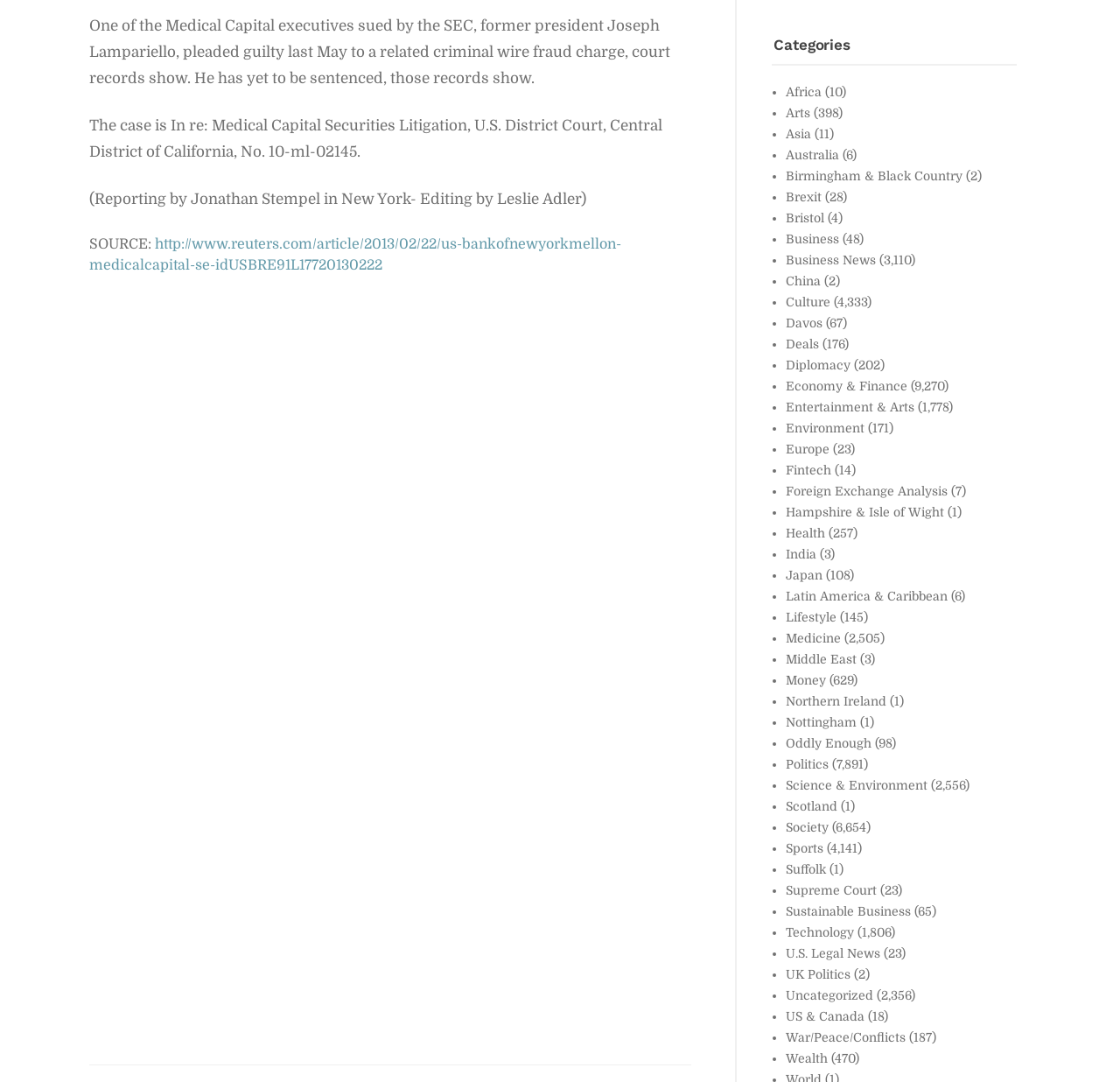Could you specify the bounding box coordinates for the clickable section to complete the following instruction: "Explore the Africa category"?

[0.702, 0.078, 0.734, 0.091]